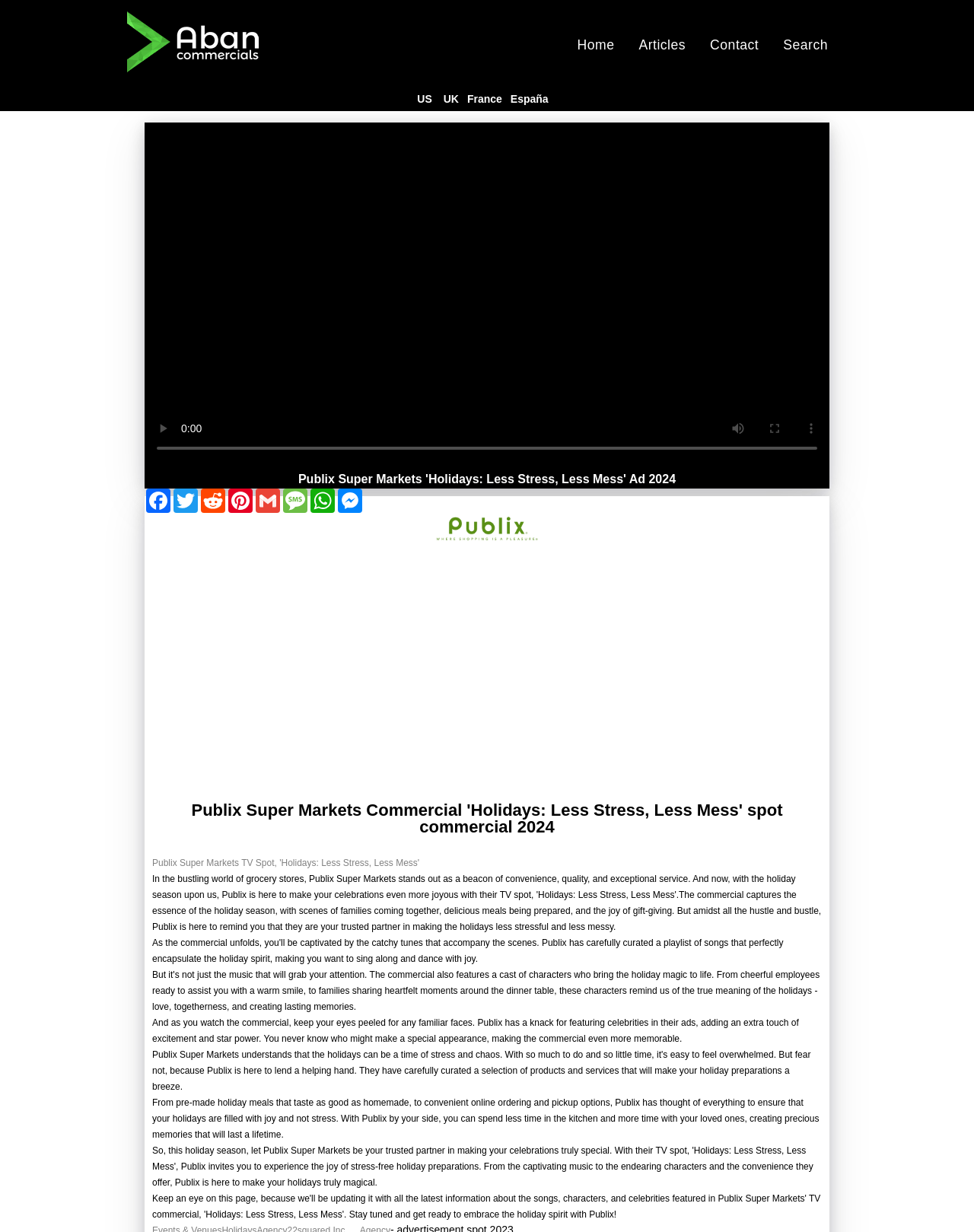Please identify the bounding box coordinates for the region that you need to click to follow this instruction: "Click the Home link".

[0.593, 0.03, 0.631, 0.043]